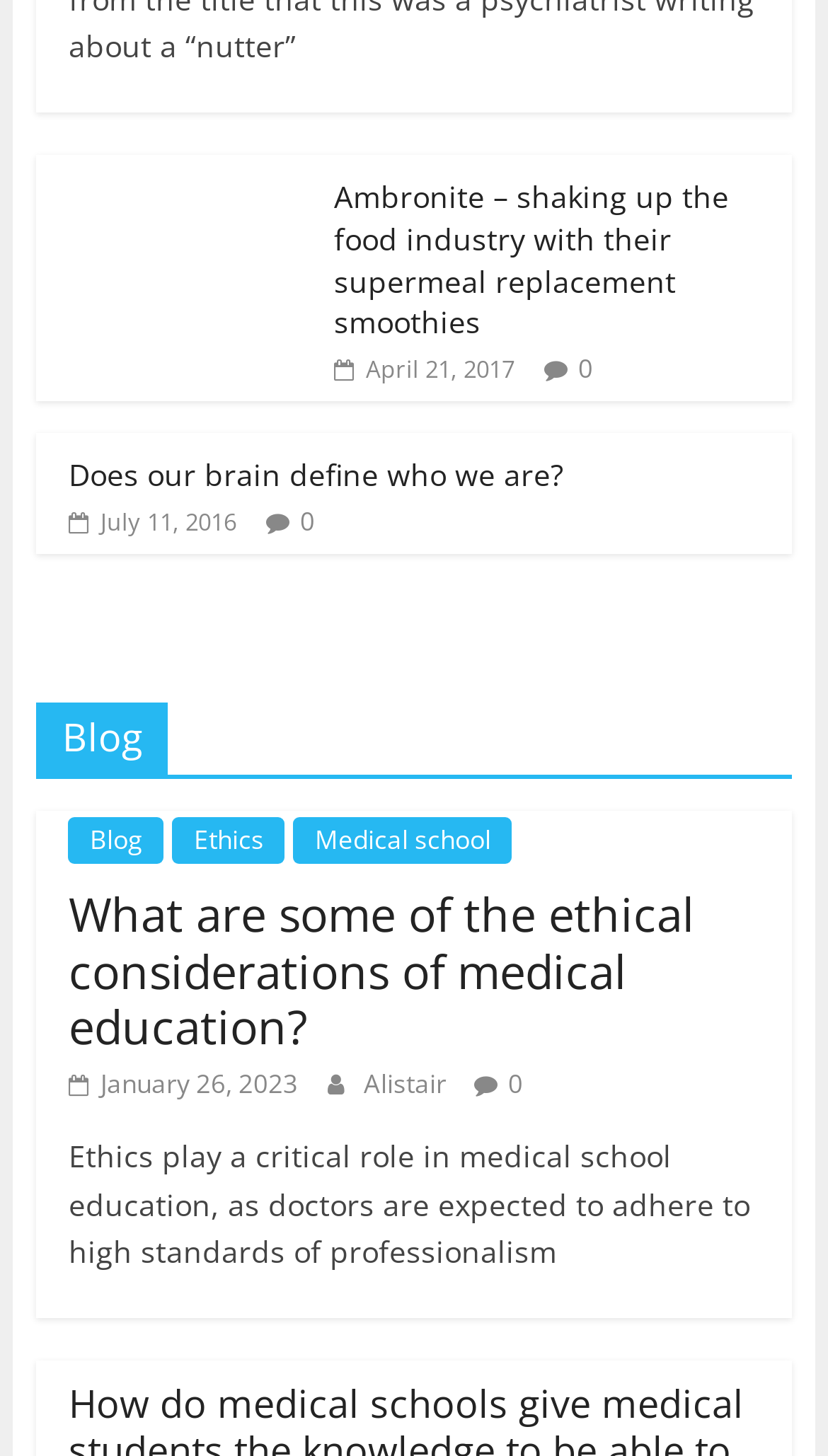What is the category of the article 'What are some of the ethical considerations of medical education?'?
Observe the image and answer the question with a one-word or short phrase response.

Ethics